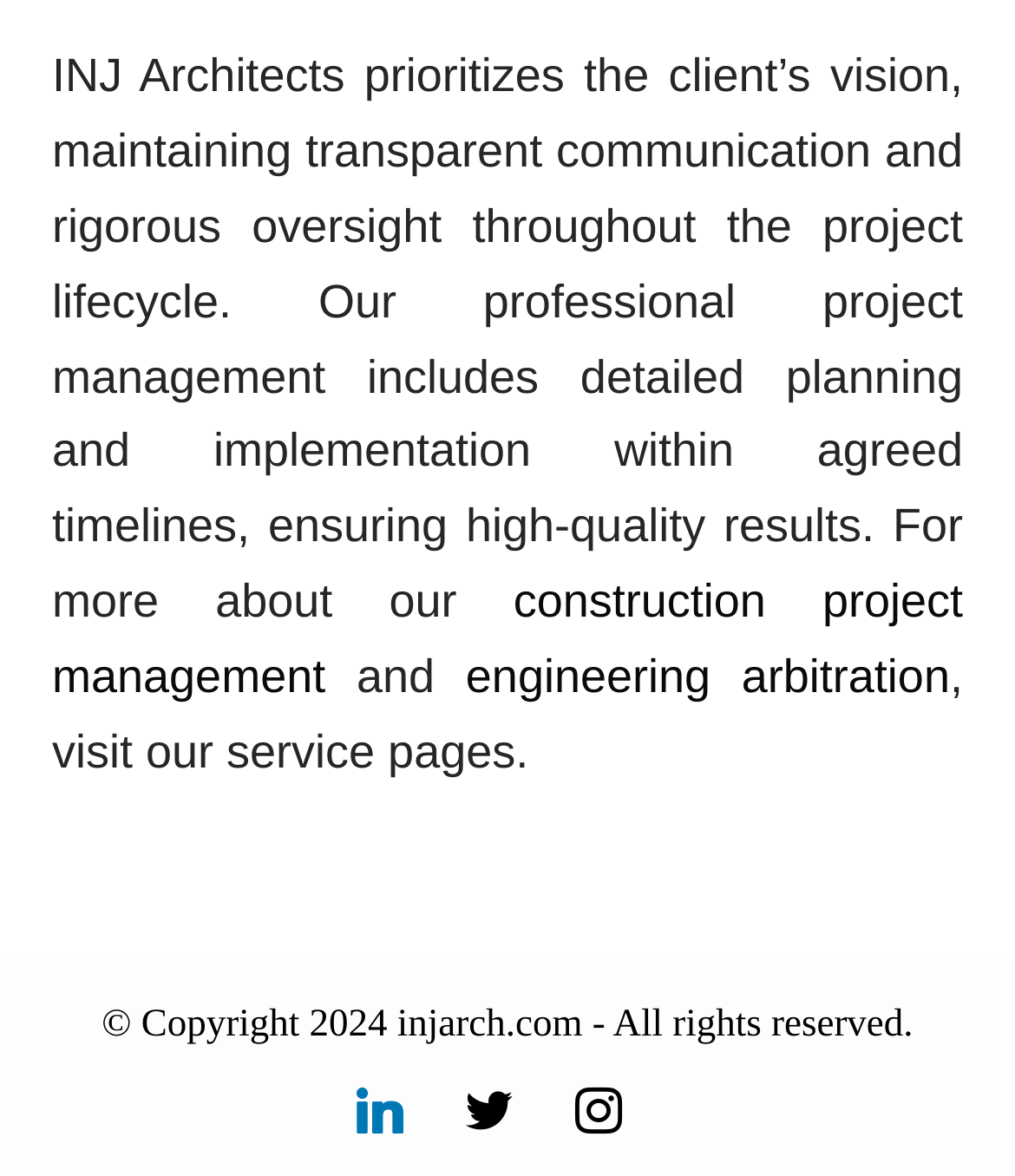What is the copyright year of the webpage?
Please analyze the image and answer the question with as much detail as possible.

The copyright year of the webpage is 2024 because the StaticText element at the bottom of the webpage mentions '© Copyright 2024 injarch.com - All rights reserved'.